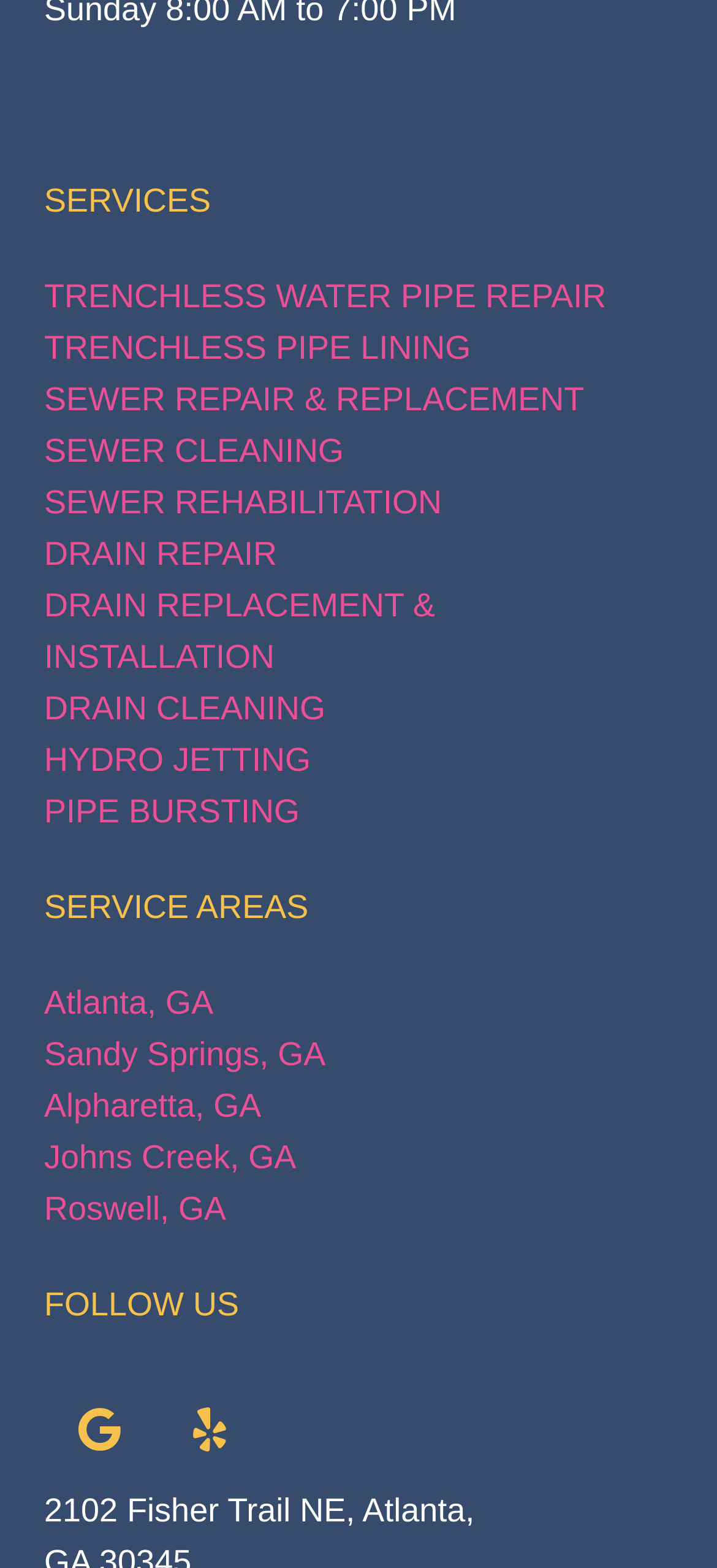Identify the bounding box coordinates of the element that should be clicked to fulfill this task: "Follow on Google". The coordinates should be provided as four float numbers between 0 and 1, i.e., [left, top, right, bottom].

[0.062, 0.876, 0.215, 0.946]